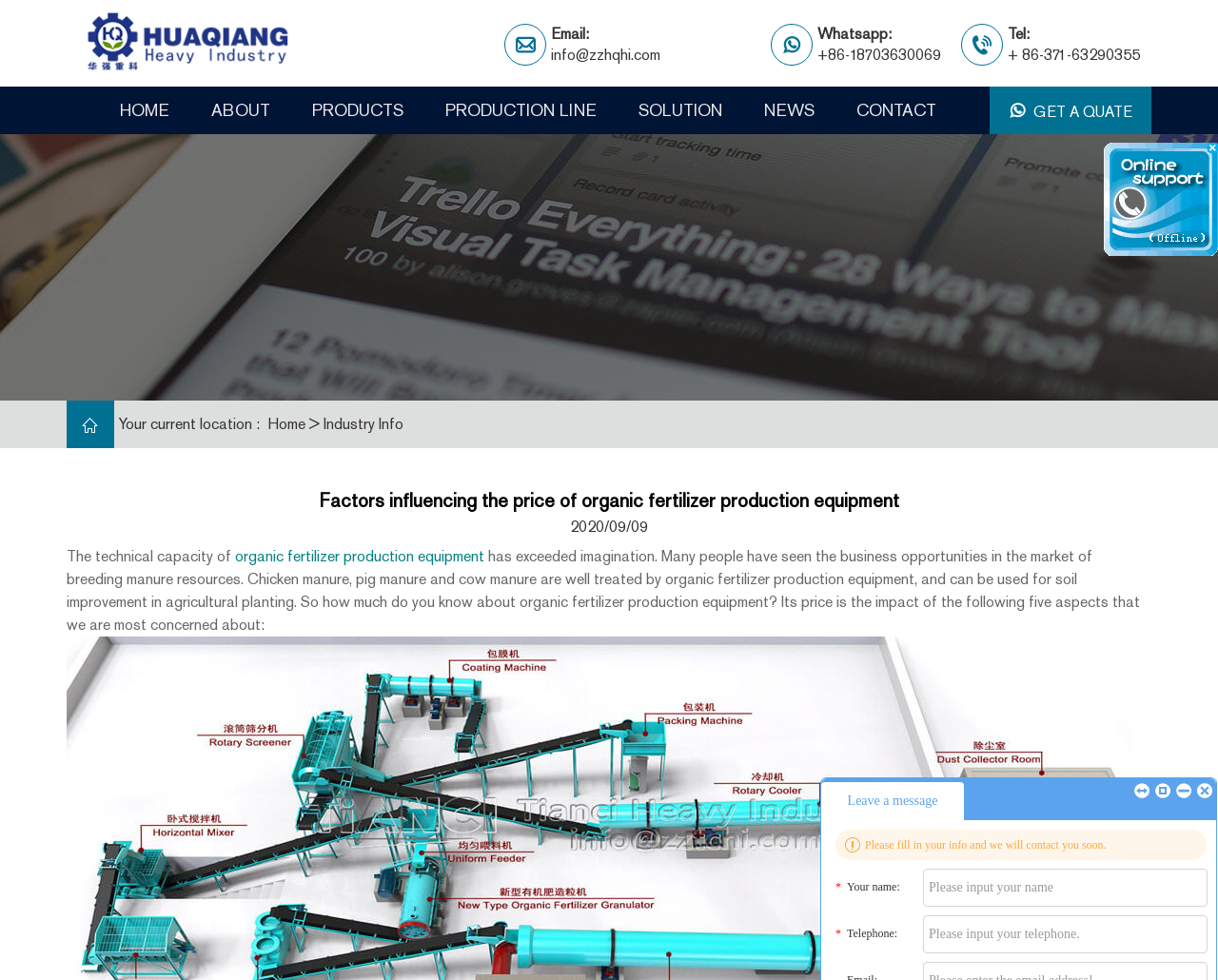What is the company's phone number?
Using the image, provide a concise answer in one word or a short phrase.

+86-371-63290355